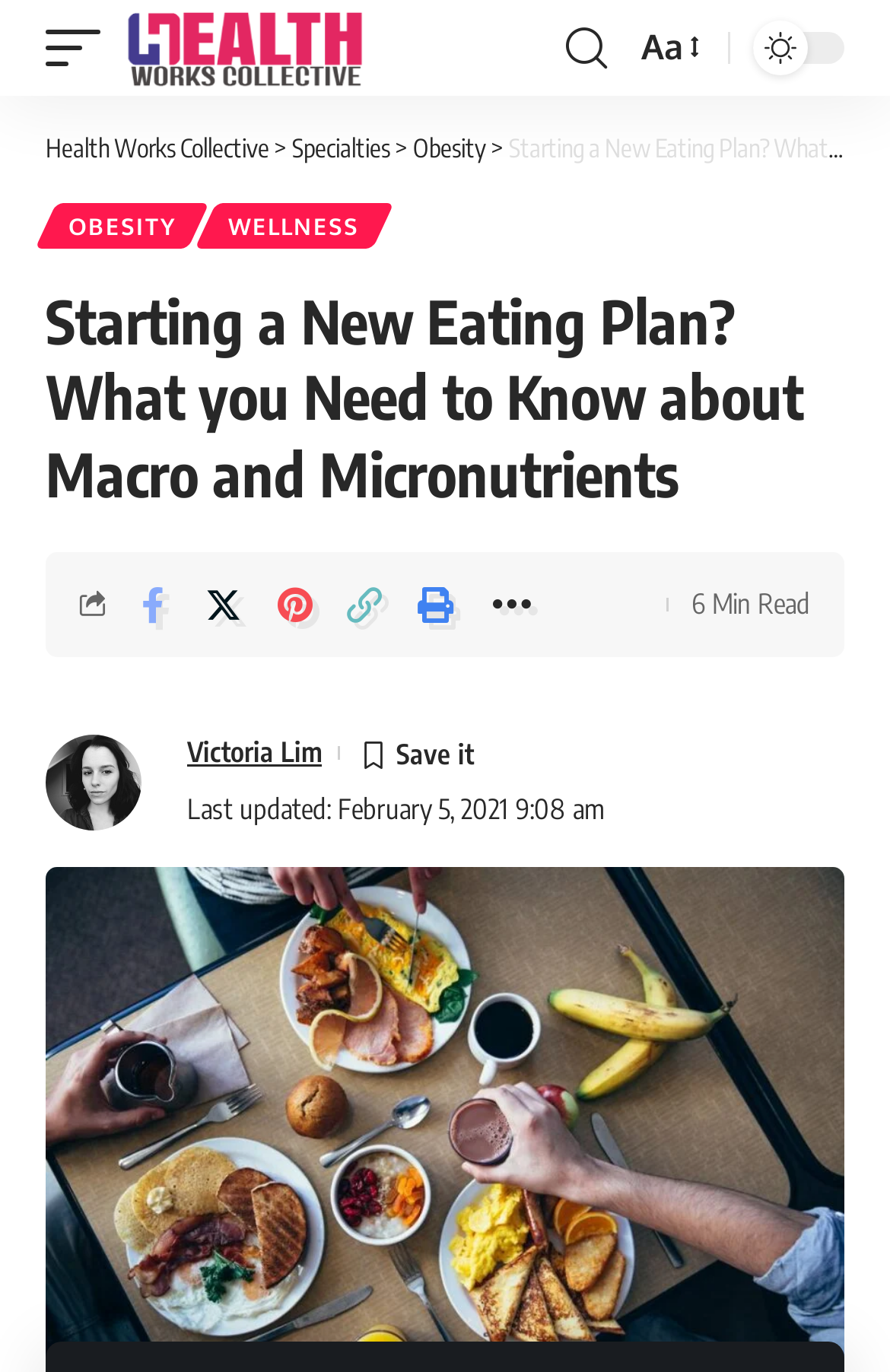Generate an in-depth caption that captures all aspects of the webpage.

This webpage is about healthy eating habits, specifically discussing macro and micronutrients. At the top left corner, there is a mobile trigger link and a link to "Health Works Collective" with an accompanying image. Next to it, there is a search link. On the top right corner, there is a font resizer link.

Below the top section, there is a header with several links, including "Health Works Collective", "Specialties", "Obesity", and "WELLNESS". The main heading of the page, "Starting a New Eating Plan? What you Need to Know about Macro and Micronutrients", is located below the header.

On the left side of the page, there is a section with the author's name, "Victoria Lim", accompanied by an image. Below it, there is a timestamp indicating when the article was last updated. There are also several social media sharing links, including Facebook, Twitter, Pinterest, and more.

The main content of the article is not explicitly described in the accessibility tree, but based on the meta description, it likely discusses the importance of understanding healthy eating habits and the role of macro and micronutrients in a diet. The article is estimated to be a 6-minute read.